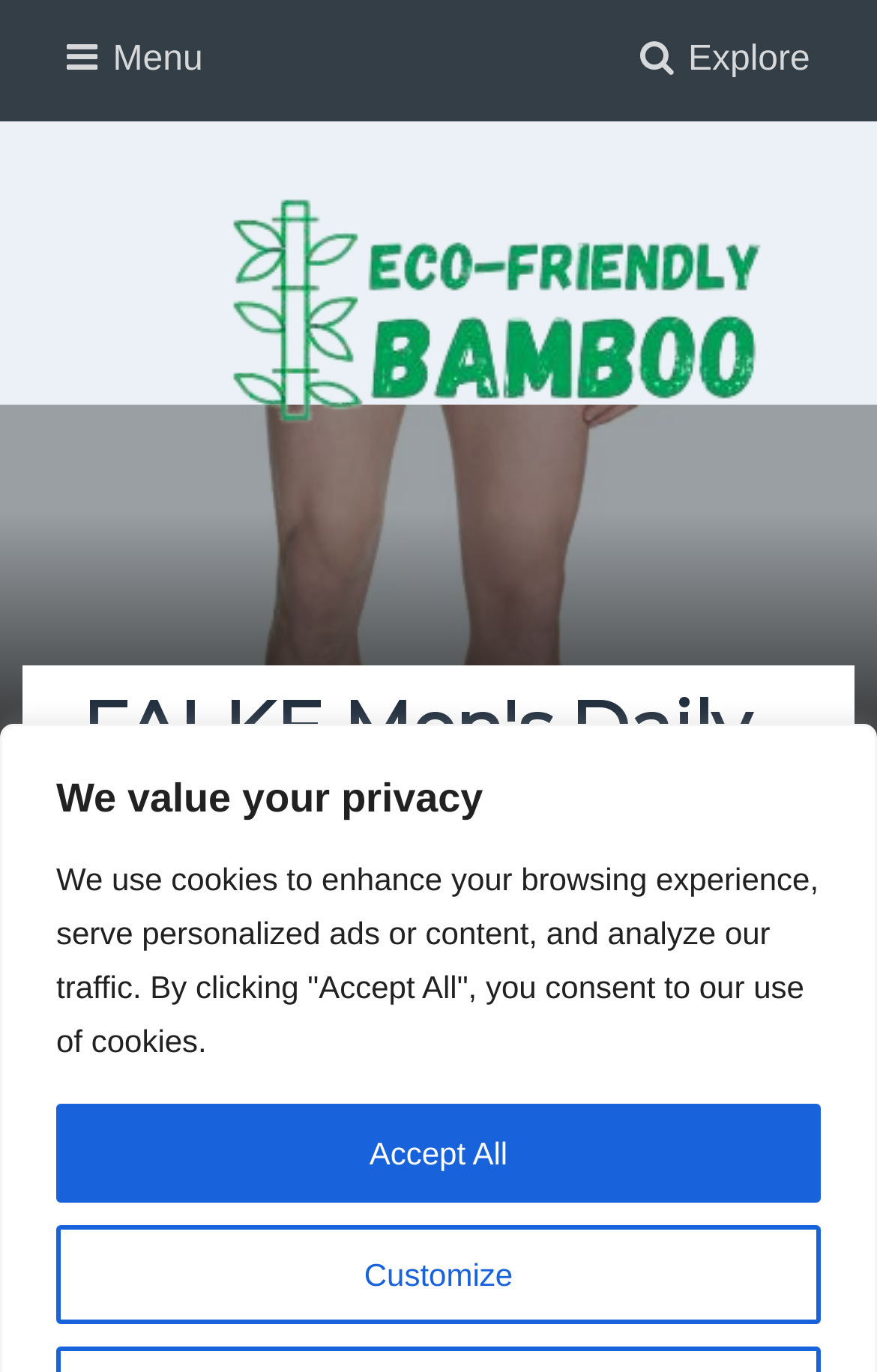Respond with a single word or phrase to the following question:
How many items are in the product pack?

2